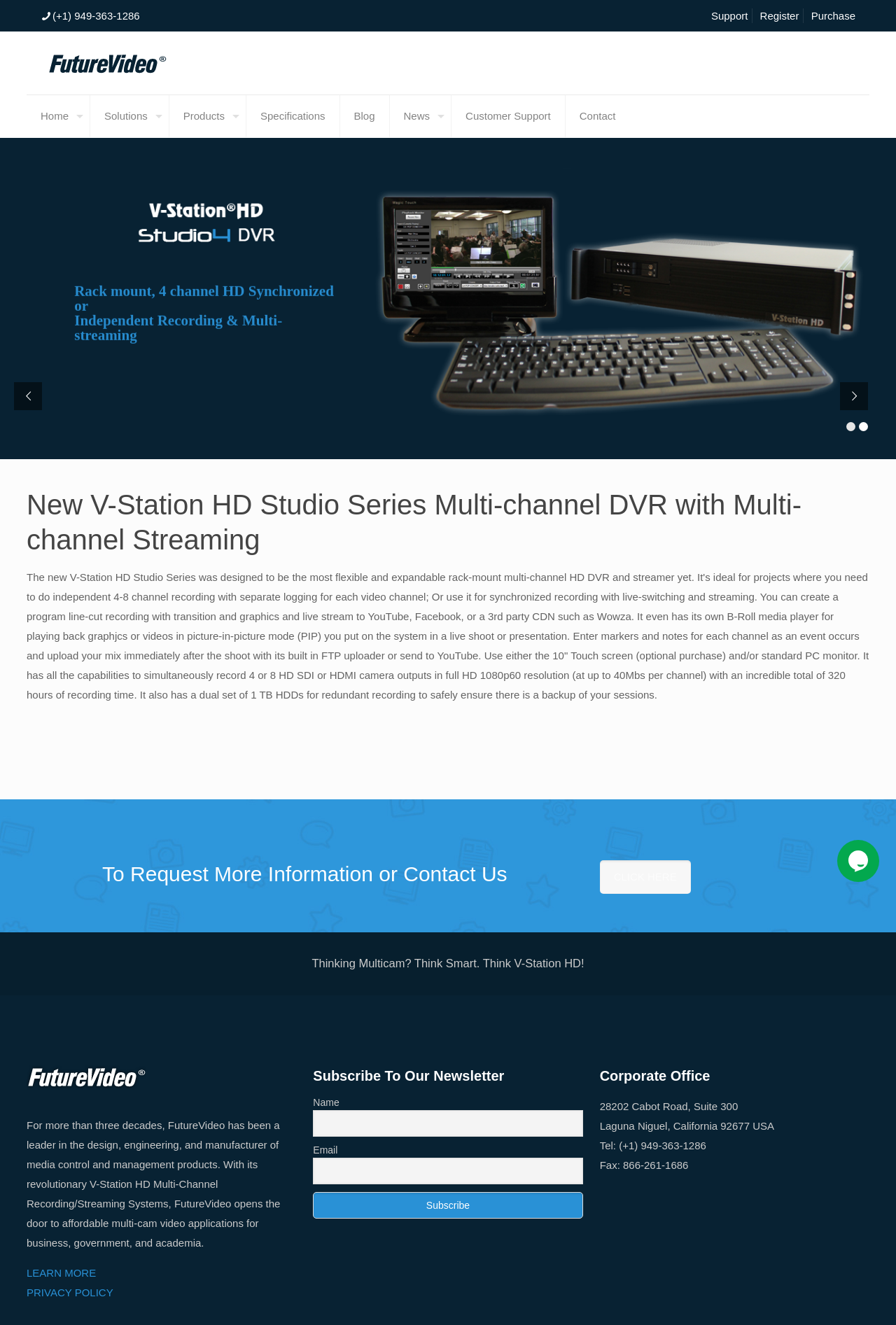What is the address of the corporate office? Analyze the screenshot and reply with just one word or a short phrase.

28202 Cabot Road, Suite 300, Laguna Niguel, California 92677 USA